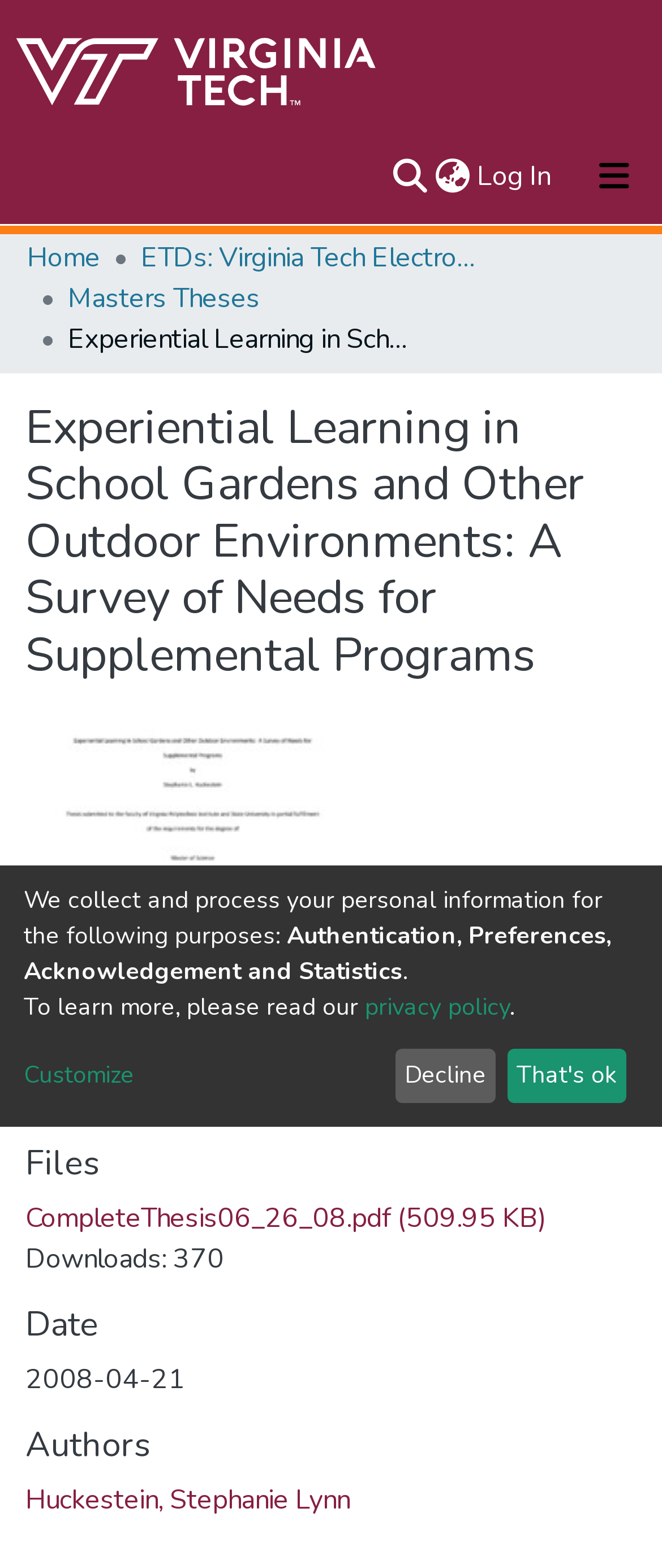Please find the bounding box coordinates of the element that needs to be clicked to perform the following instruction: "Search for a repository". The bounding box coordinates should be four float numbers between 0 and 1, represented as [left, top, right, bottom].

[0.587, 0.1, 0.651, 0.126]